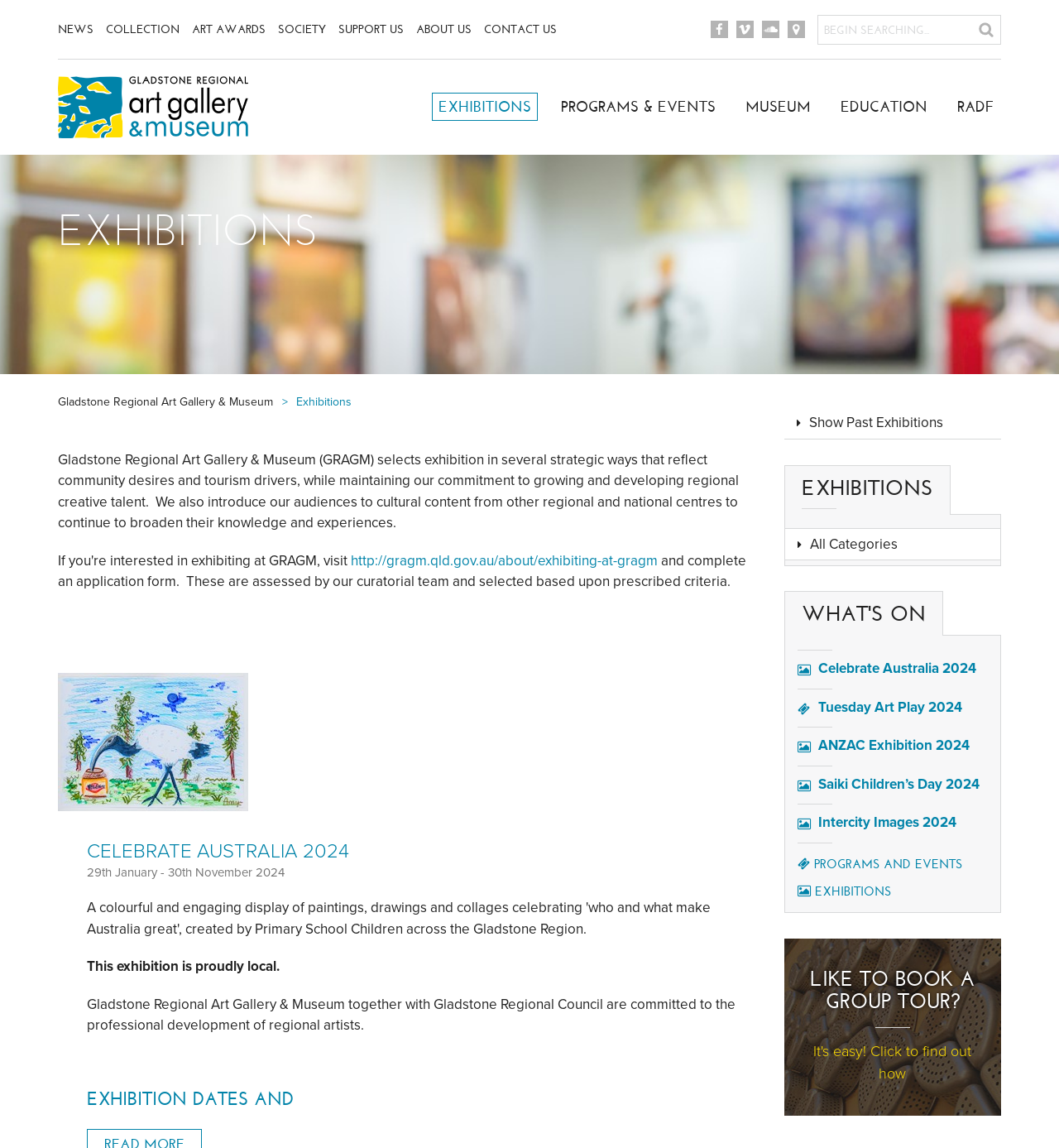What is the purpose of the 'LIKE TO BOOK A GROUP TOUR?' link?
Please provide a detailed and comprehensive answer to the question.

I inferred the purpose of the 'LIKE TO BOOK A GROUP TOUR?' link by reading the text, which suggests that clicking on the link will provide information on how to book a group tour.